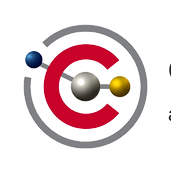How many spheres are encircled by the stylized letter 'C'?
Based on the content of the image, thoroughly explain and answer the question.

The caption describes the logo as featuring a stylized letter 'C' that encircles three spheres, each representing different elements.